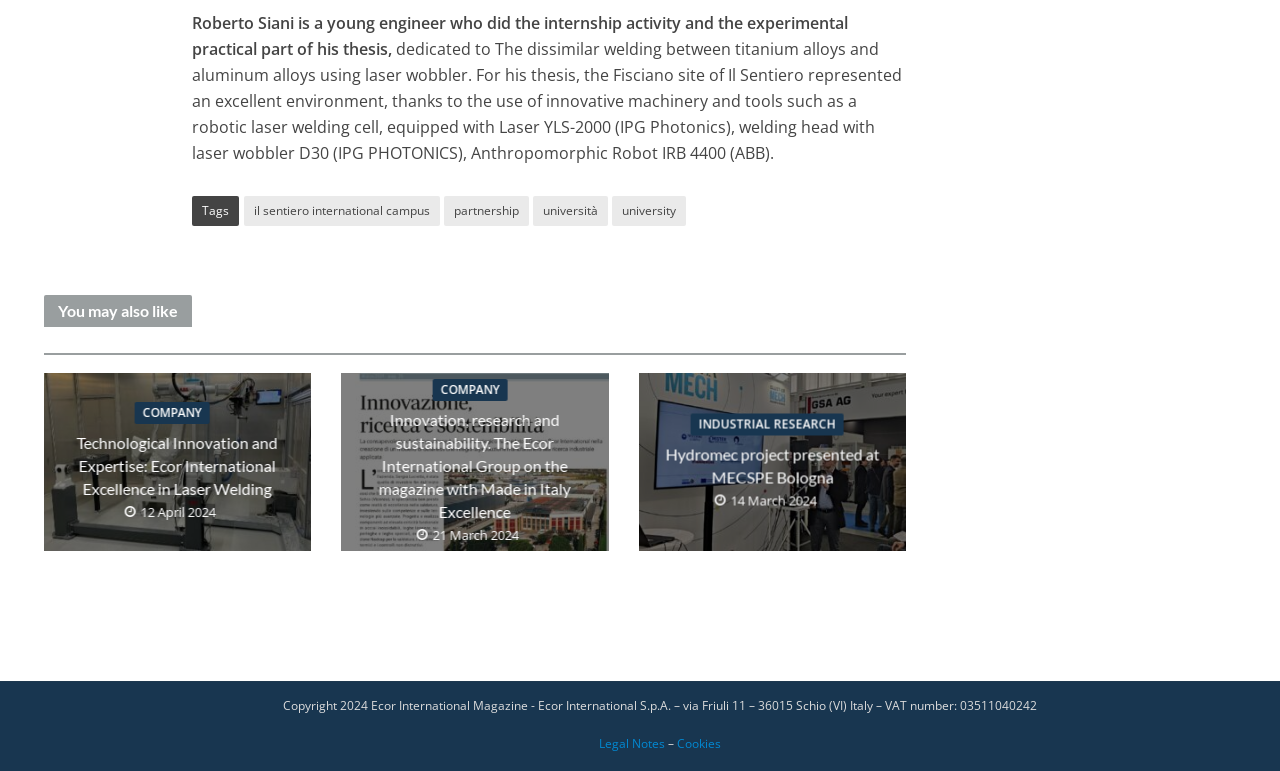Please identify the bounding box coordinates of the region to click in order to complete the task: "Read the article about Technological Innovation and Expertise". The coordinates must be four float numbers between 0 and 1, specified as [left, top, right, bottom].

[0.034, 0.582, 0.243, 0.611]